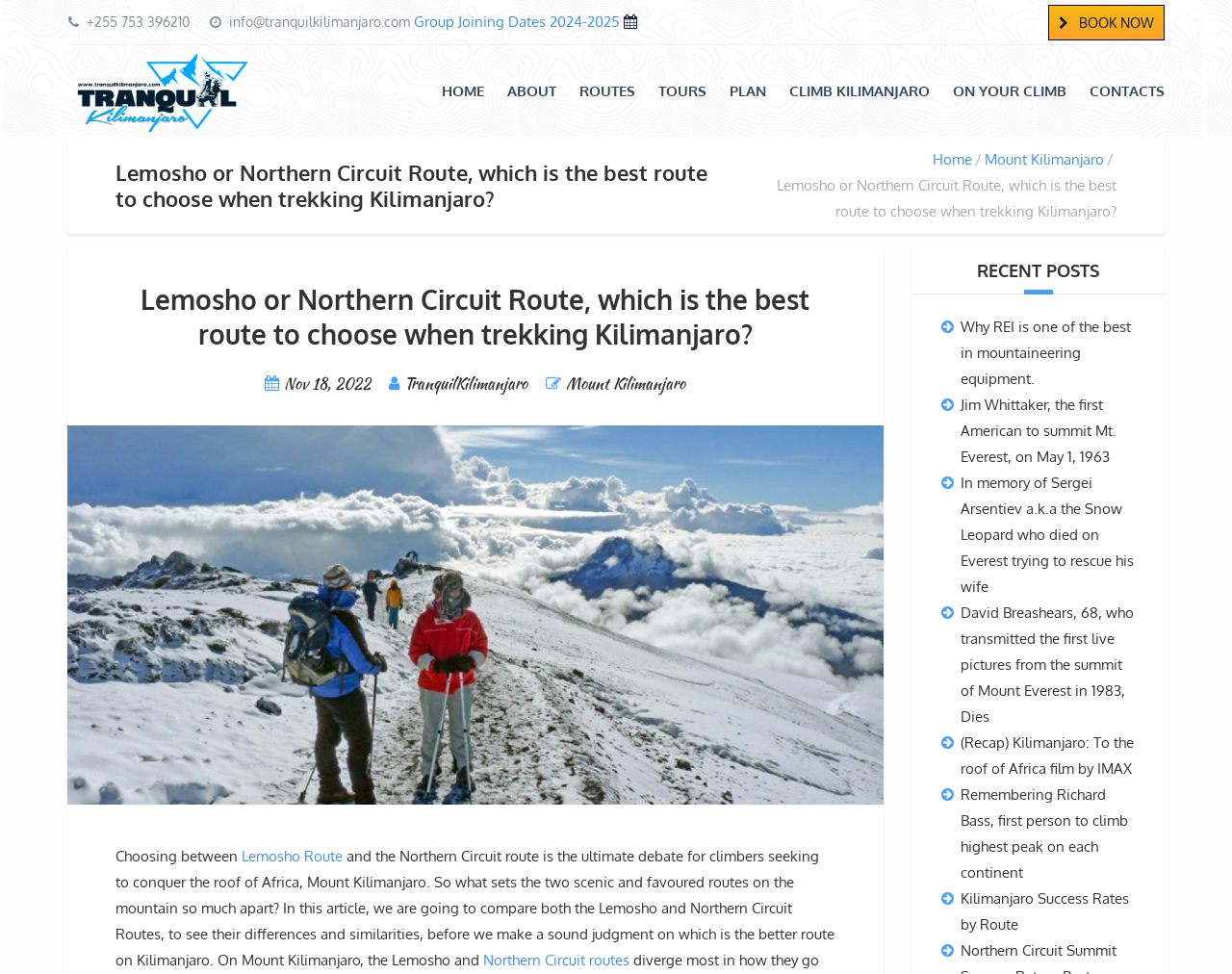Please identify the bounding box coordinates of where to click in order to follow the instruction: "Check 'RECENT POSTS'".

[0.74, 0.265, 0.945, 0.302]